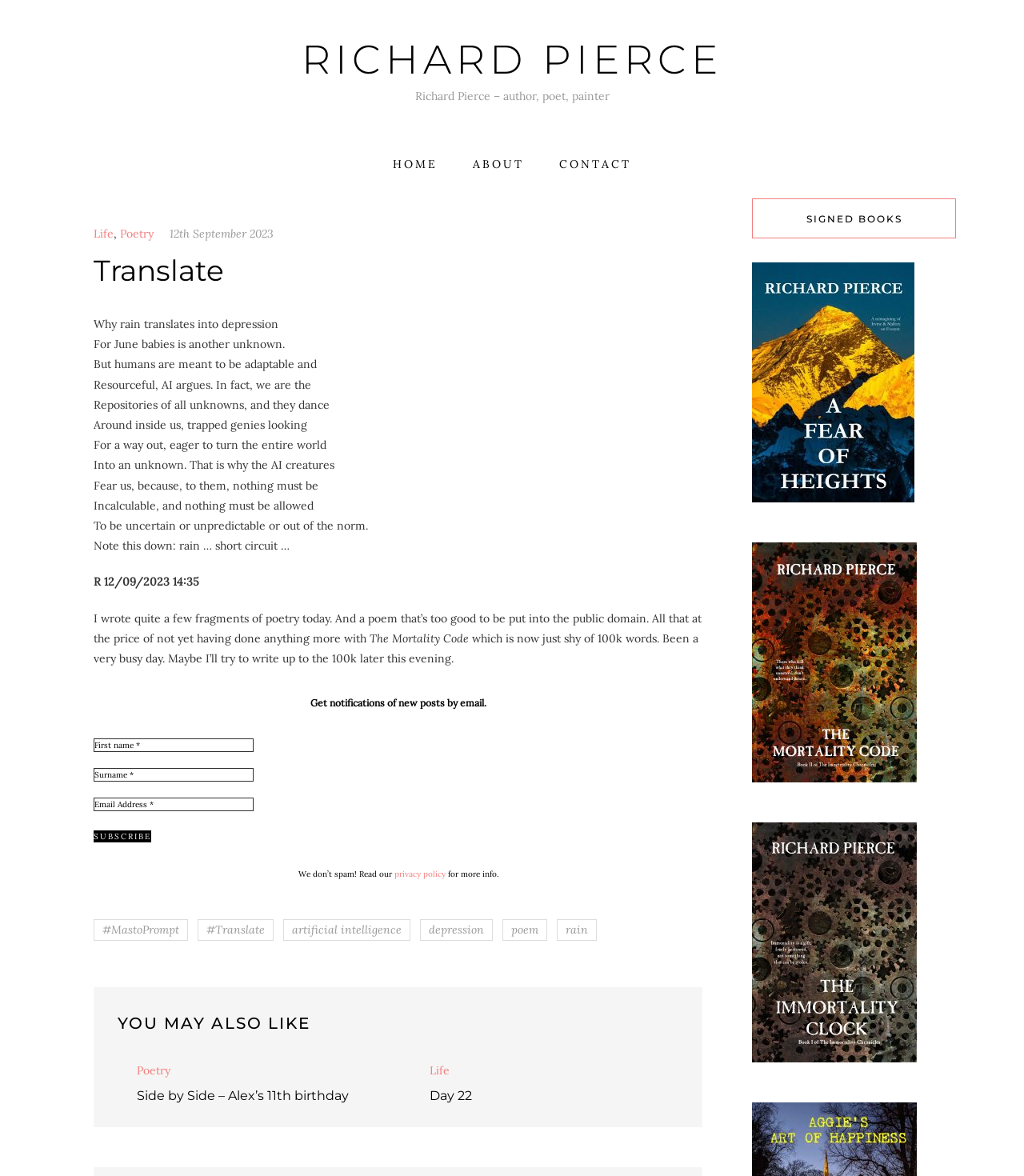Answer in one word or a short phrase: 
What is the name of the book?

The Mortality Code